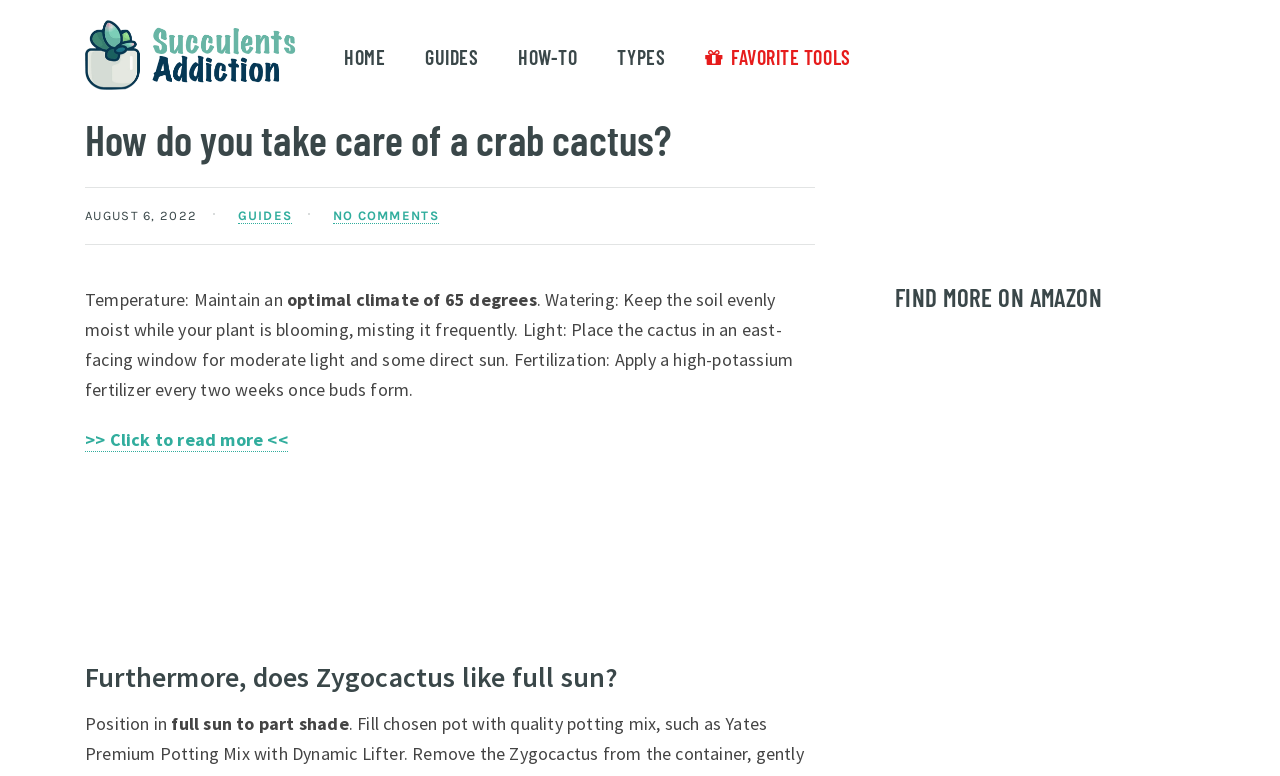Identify the bounding box coordinates for the element you need to click to achieve the following task: "Read more about GUIDES". Provide the bounding box coordinates as four float numbers between 0 and 1, in the form [left, top, right, bottom].

[0.332, 0.058, 0.374, 0.094]